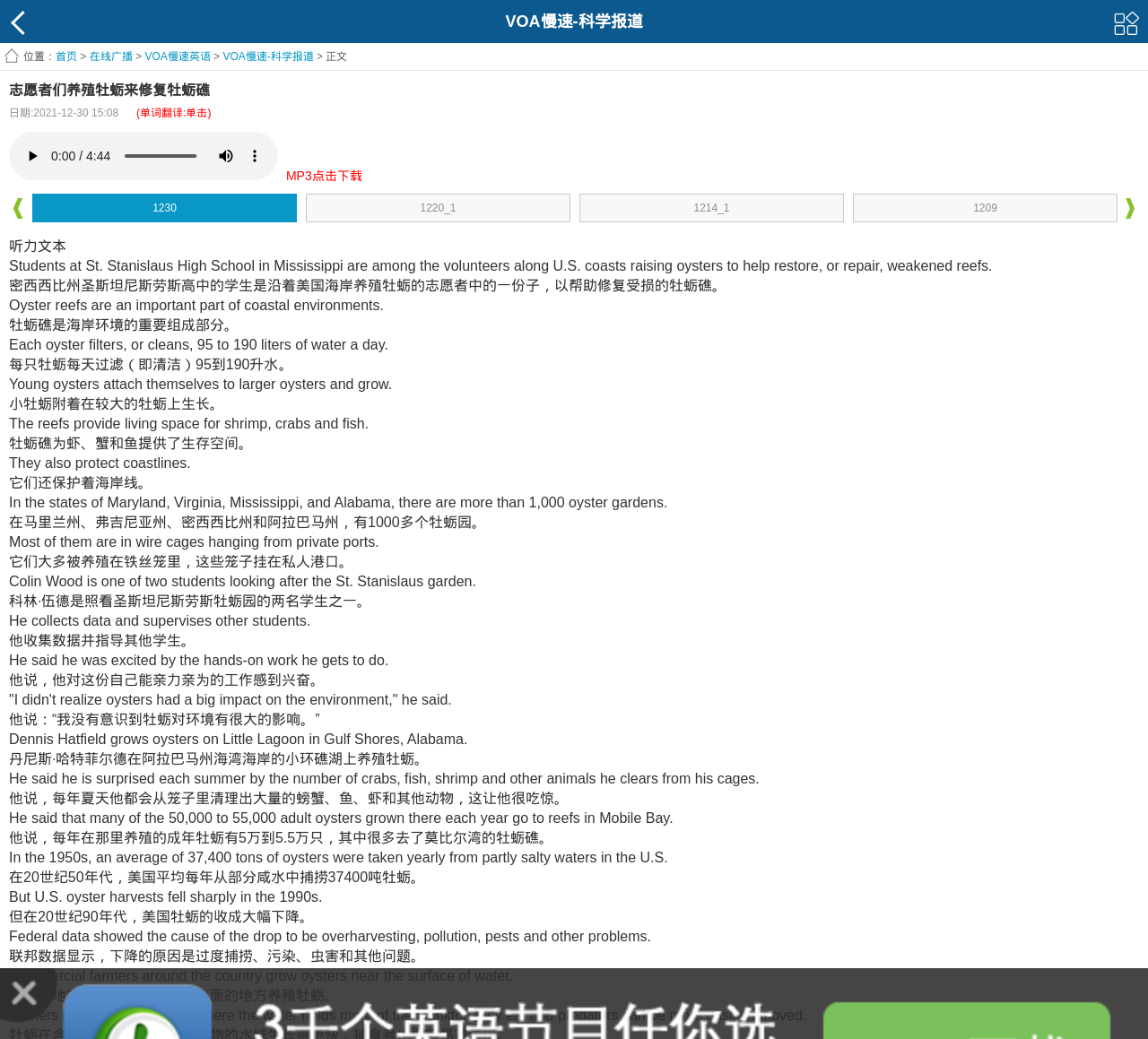Describe the entire webpage, focusing on both content and design.

This webpage is about a news article discussing the efforts of volunteers, including students from St. Stanislaus High School in Mississippi, to raise oysters to help restore weakened reefs along the U.S. coasts. 

At the top of the page, there are several links and a heading that reads "VOA慢速-科学报道" (VOA Slow - Science Report). Below this, there is a section with links to other pages, including "首页" (Home), "在线广播" (Online Broadcast), and "VOA慢速英语" (VOA Slow English).

The main article begins with a title "志愿者们养殖牡蛎来修复牡蛎礁" (Volunteers Raise Oysters to Restore Oyster Reefs) and a date "2021-12-30 15:08". There is an audio player below the title, with buttons to play, mute, and show more media controls.

The article itself is divided into paragraphs, with English text on the left and Chinese translations on the right. The text describes the importance of oyster reefs, how oysters filter water, and how reefs provide living space for shrimp, crabs, and fish. It also mentions that there are over 1,000 oyster gardens in the states of Maryland, Virginia, Mississippi, and Alabama.

The article features quotes from students and oyster growers, including Colin Wood, who collects data and supervises other students, and Dennis Hatfield, who grows oysters on Little Lagoon in Gulf Shores, Alabama. The article concludes by mentioning that U.S. oyster harvests fell sharply in the 1990s due to overharvesting, pollution, pests, and other problems.